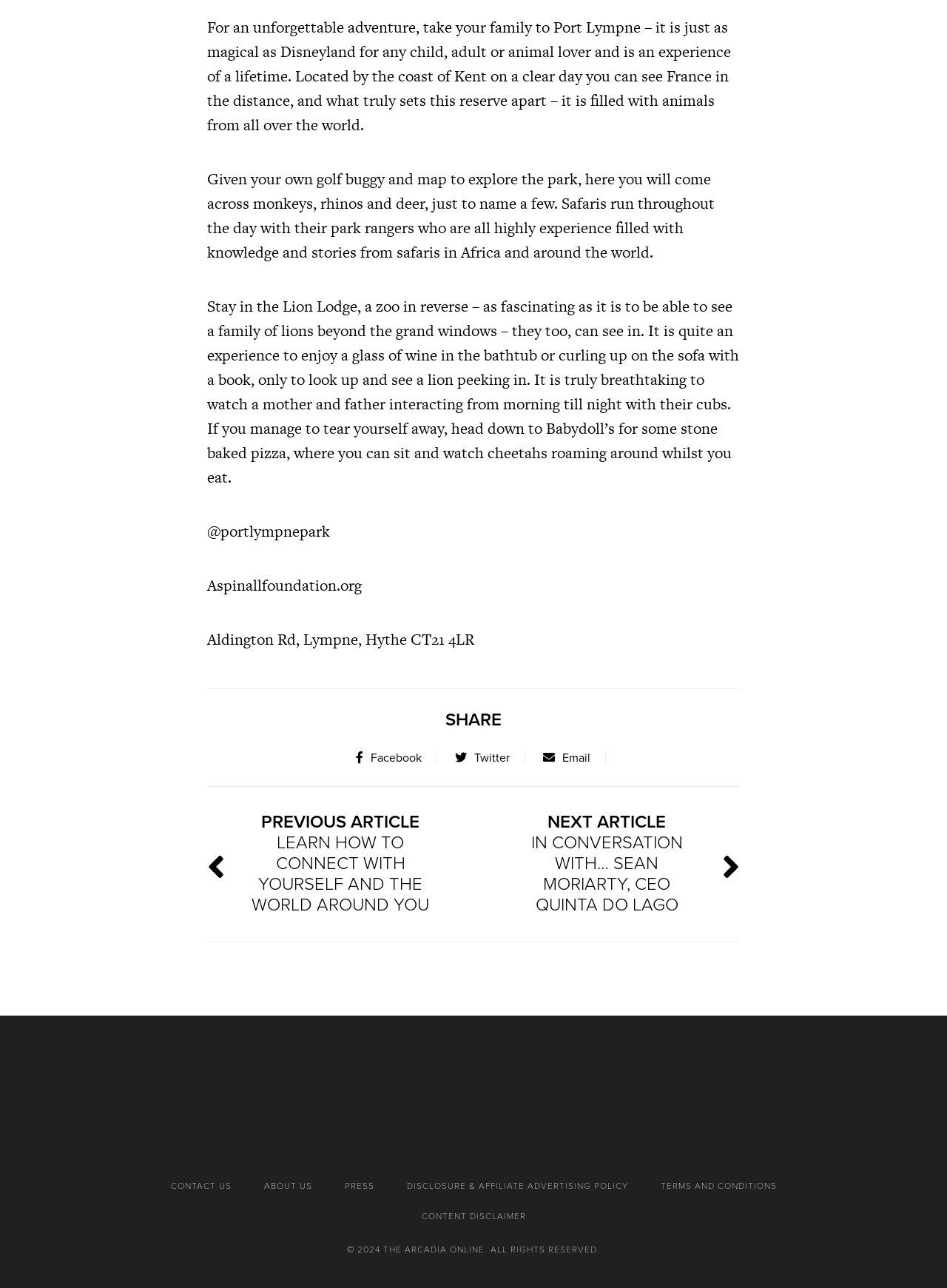Identify the bounding box coordinates necessary to click and complete the given instruction: "Read the previous article".

[0.234, 0.619, 0.484, 0.723]